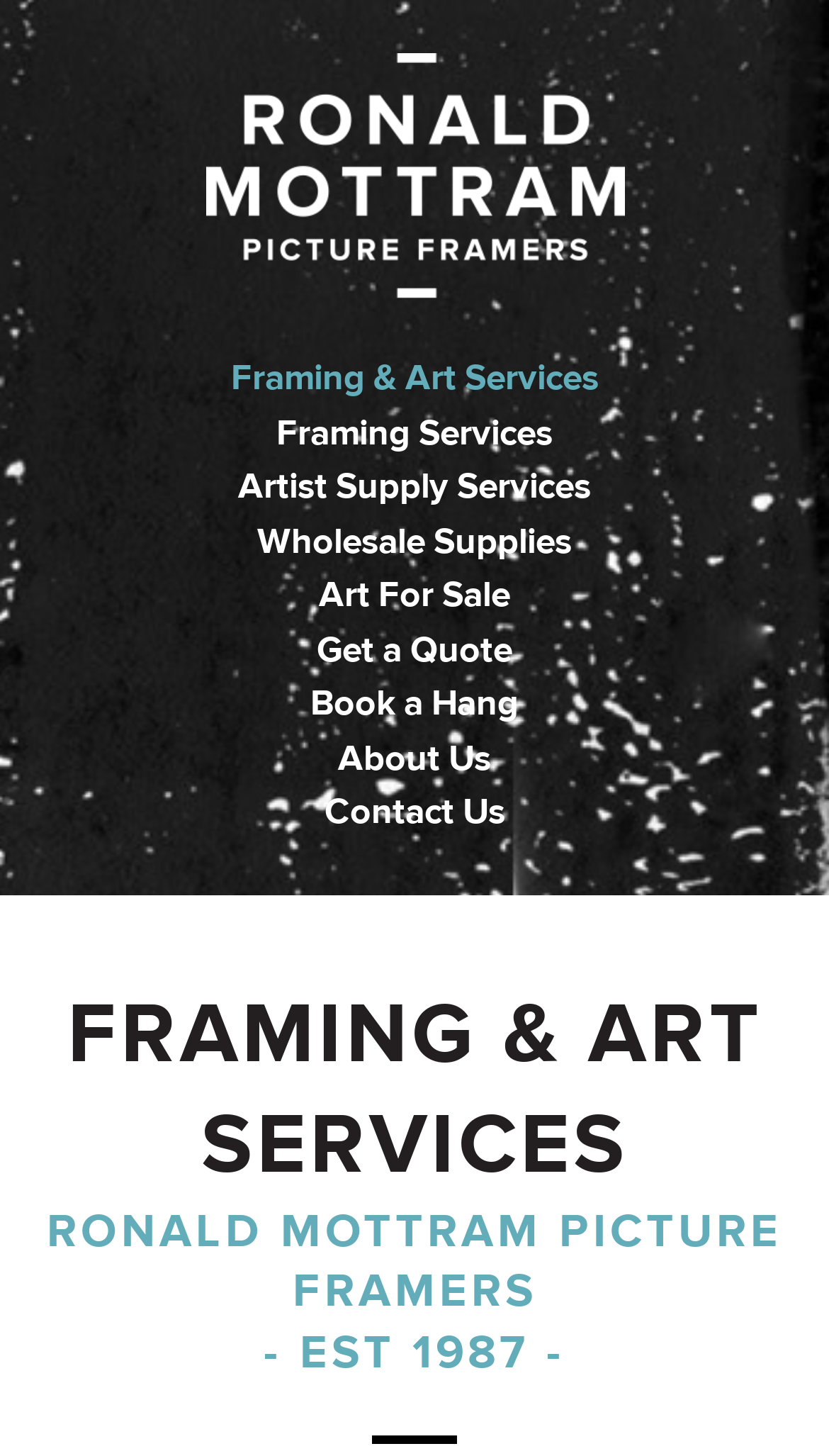Identify the first-level heading on the webpage and generate its text content.

FRAMING & ART SERVICES